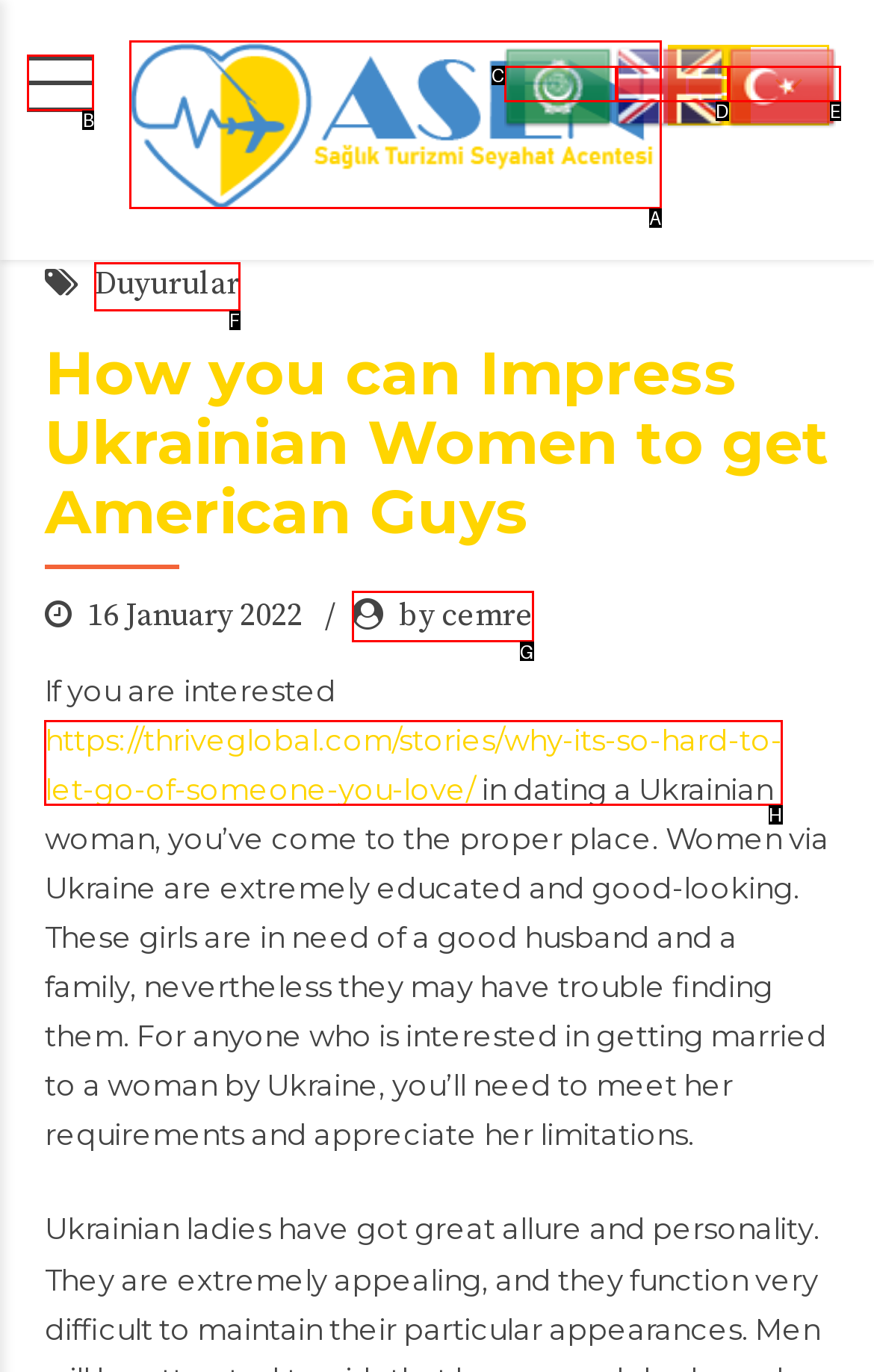Point out the letter of the HTML element you should click on to execute the task: Visit the webpage about why it's hard to let go of someone you love
Reply with the letter from the given options.

H